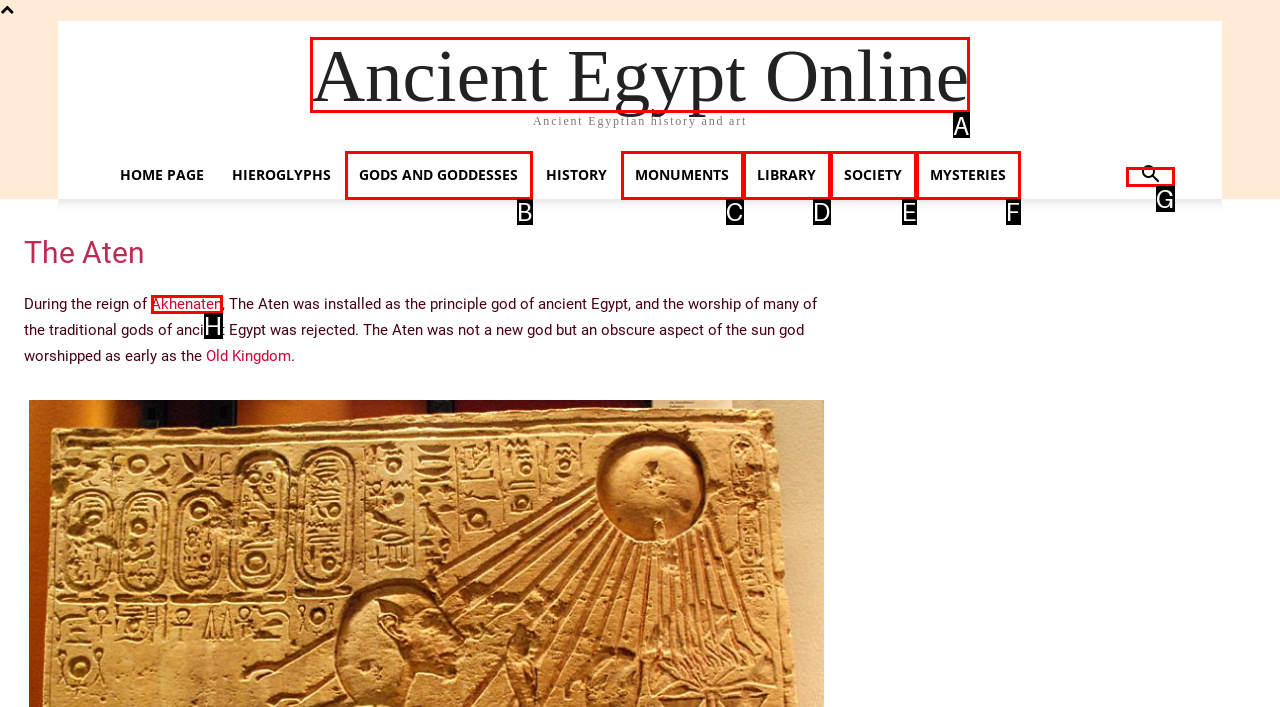Identify the bounding box that corresponds to: Trans State Nation
Respond with the letter of the correct option from the provided choices.

None